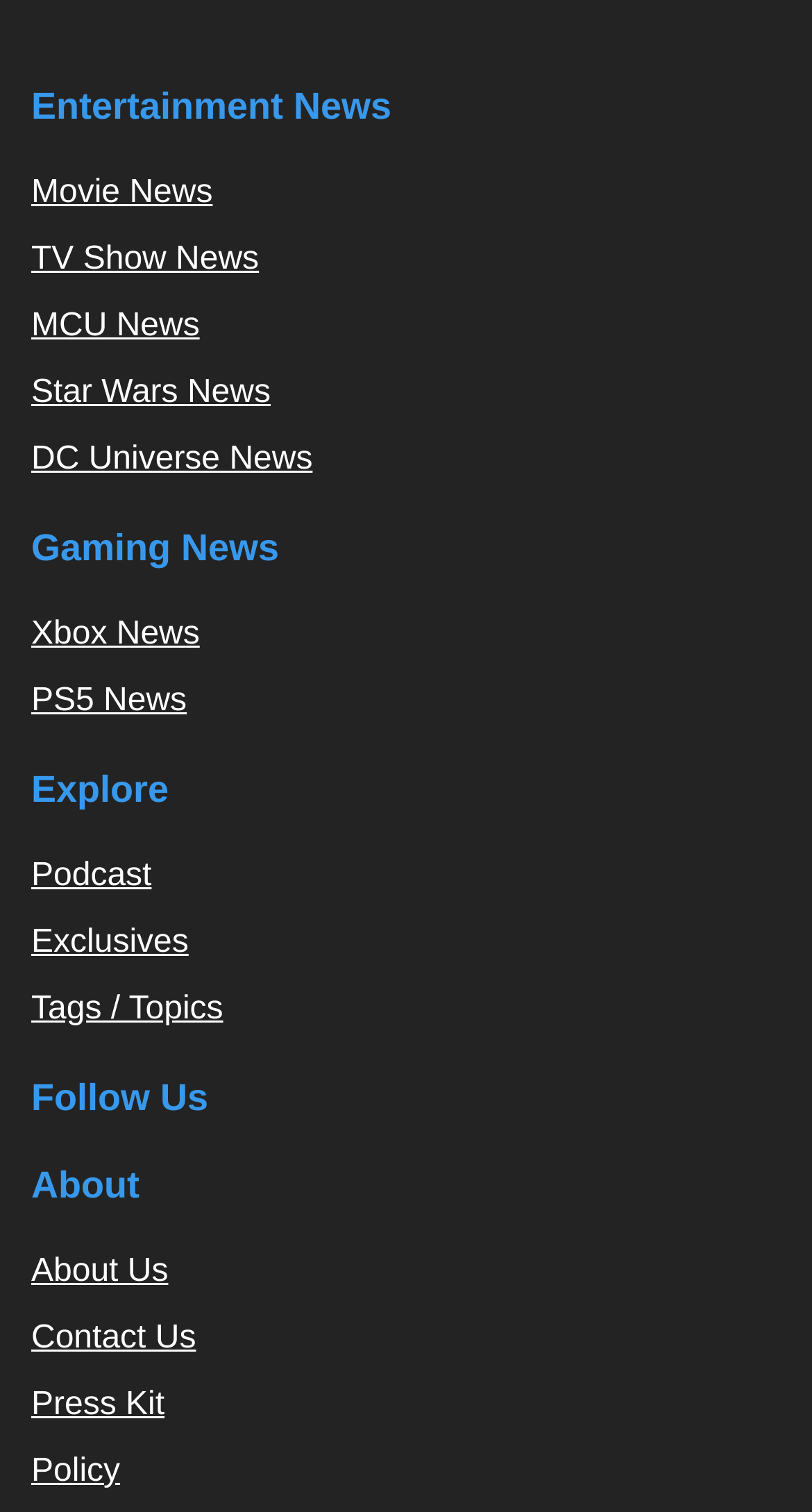What is the last link in the 'Follow Us' section?
Give a single word or phrase as your answer by examining the image.

Instagram